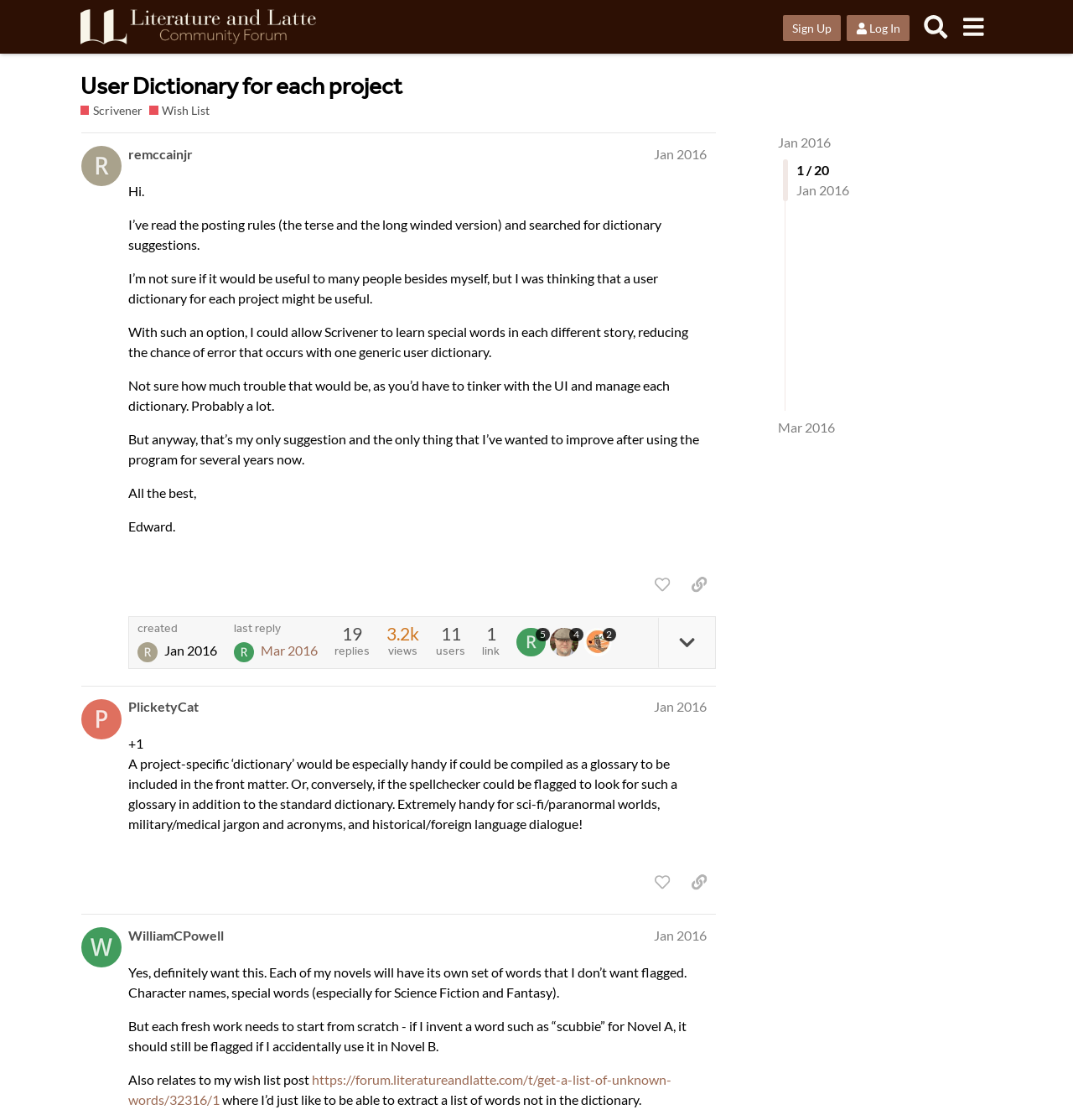Please analyze the image and provide a thorough answer to the question:
What is the date of the last reply in the first post?

I found the answer by looking at the region of the first post, where I saw a text 'last reply Mar 2016' followed by a date 'Mar 30, 2016 8:42 pm'.